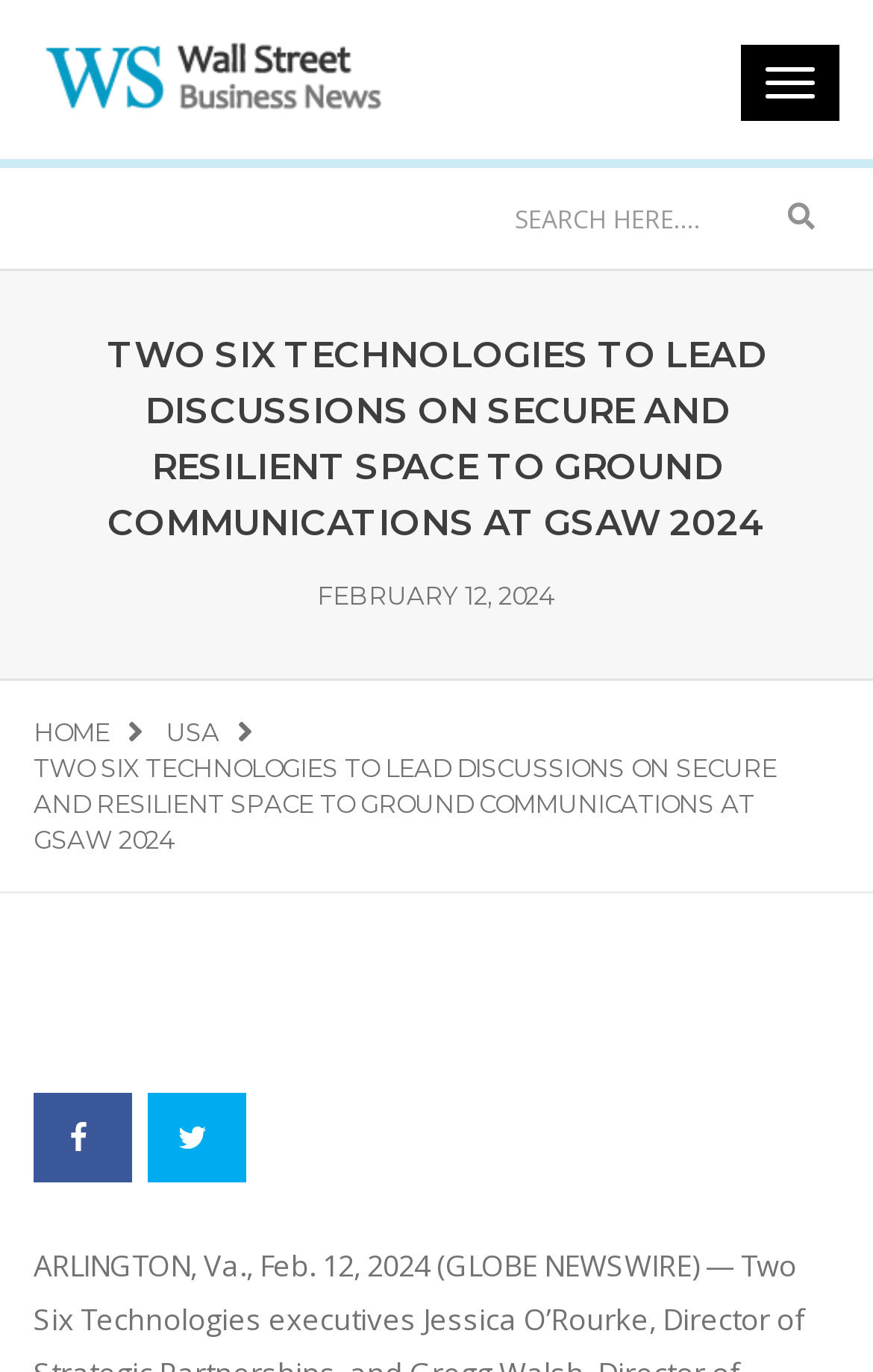How many navigation links are available at the top of the page?
Based on the visual details in the image, please answer the question thoroughly.

I counted the number of navigation links by looking at the links that say 'HOME' and 'USA' which are located at the top of the page, and also the 'Toggle navigation' button.